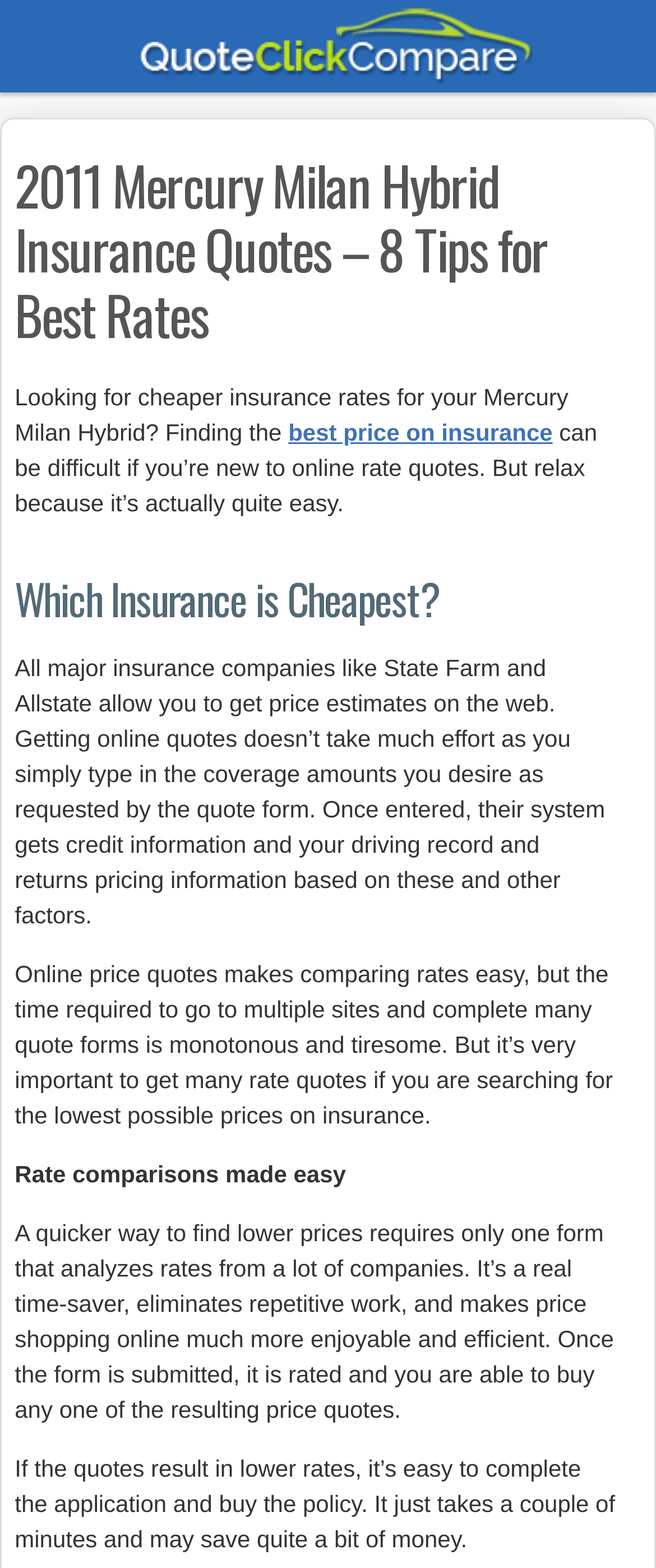Using the provided element description: "best price on insurance", determine the bounding box coordinates of the corresponding UI element in the screenshot.

[0.439, 0.267, 0.842, 0.284]